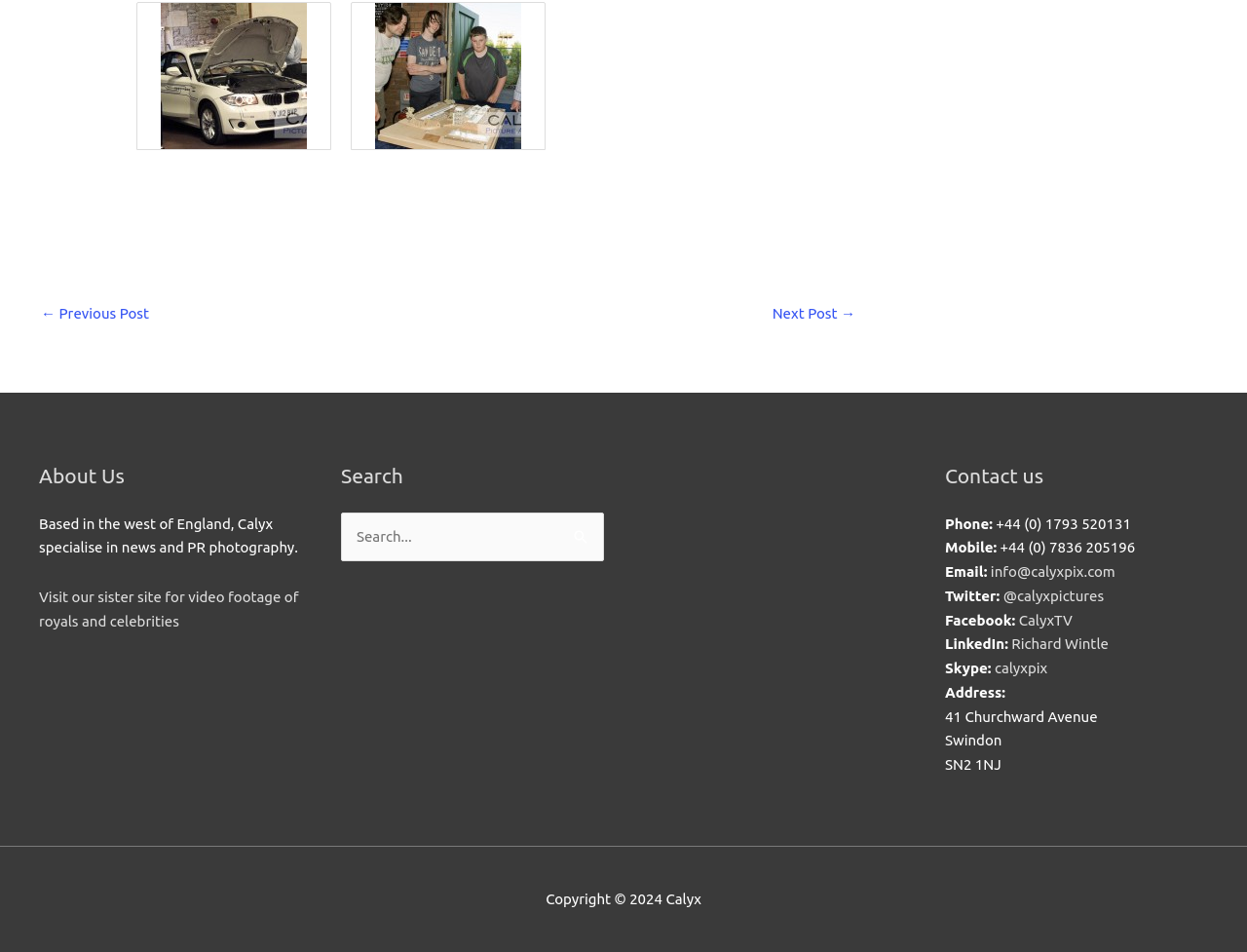Please specify the coordinates of the bounding box for the element that should be clicked to carry out this instruction: "Search for something". The coordinates must be four float numbers between 0 and 1, formatted as [left, top, right, bottom].

[0.273, 0.538, 0.484, 0.59]